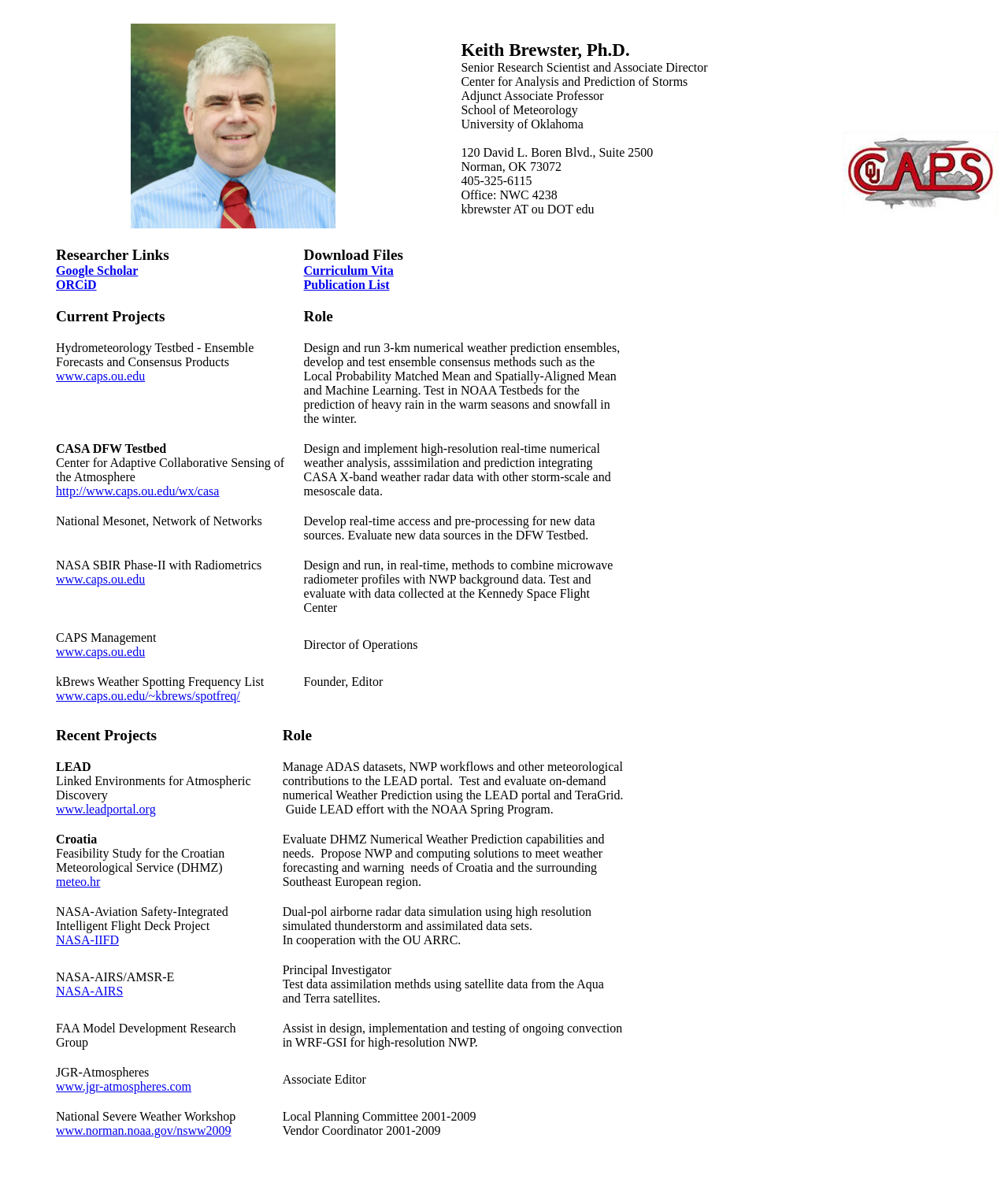What is the name of the person on this webpage?
Give a single word or phrase answer based on the content of the image.

Keith Brewster